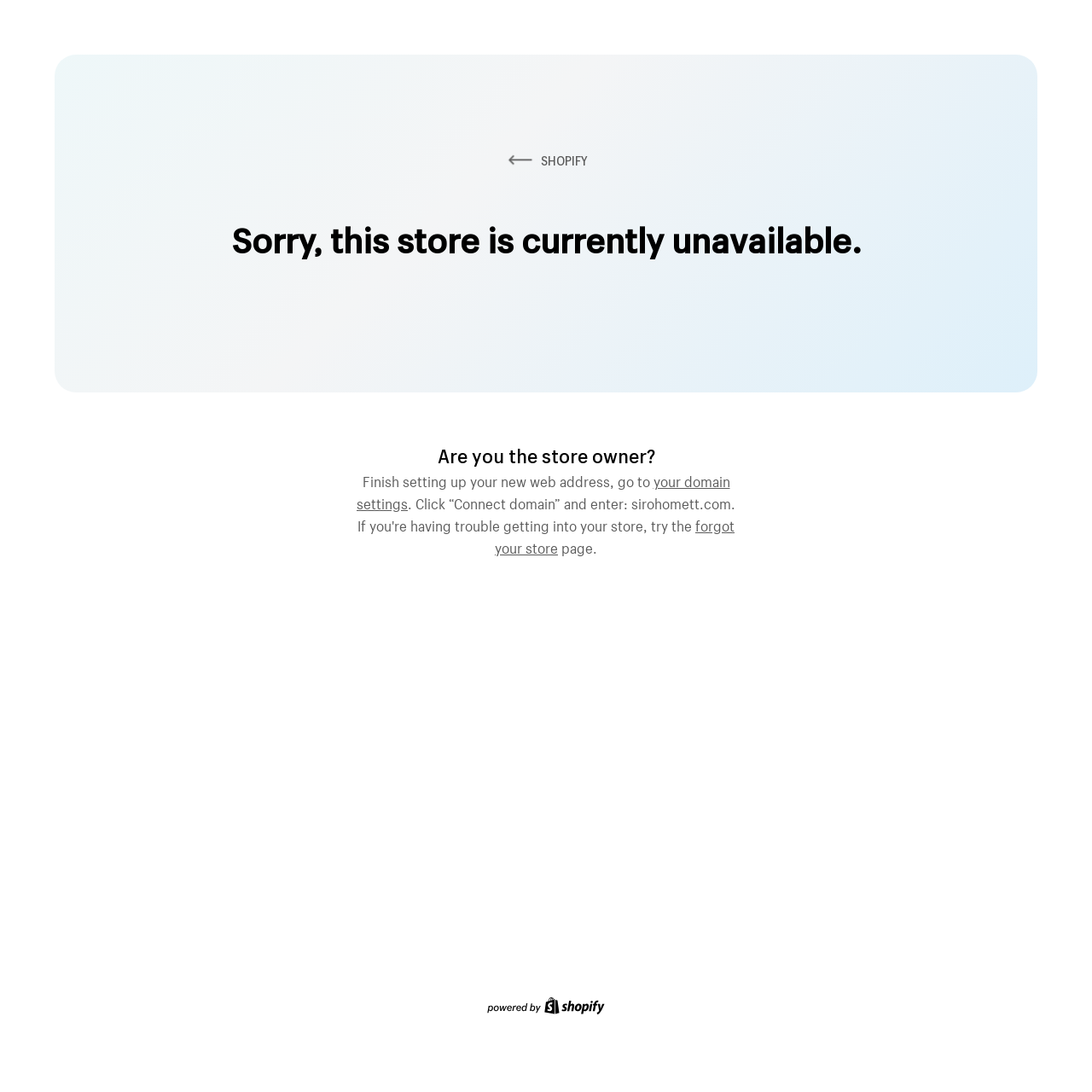What is the current status of the store?
Please ensure your answer is as detailed and informative as possible.

Based on the heading 'Sorry, this store is currently unavailable.' at the top of the webpage, it is clear that the store is currently not available.